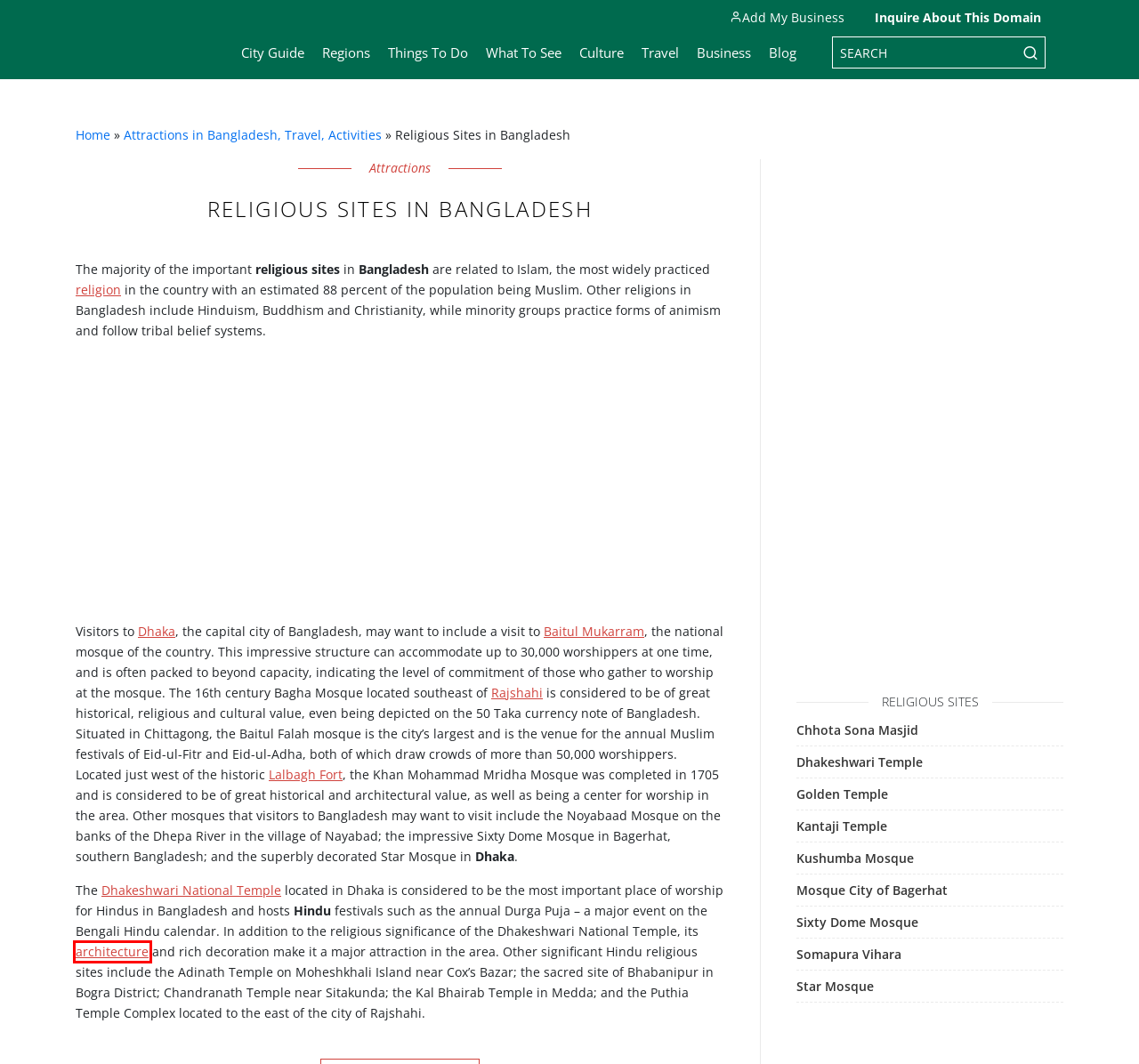Given a screenshot of a webpage with a red bounding box around a UI element, please identify the most appropriate webpage description that matches the new webpage after you click on the element. Here are the candidates:
A. Baitul Mukarram – The National Mosque of Bangladesh | Bangladesh.com
B. Travel to Bangladesh | Bangladesh.com
C. Bangladesh Travel Guide | Bangladesh.com
D. Dhakeshwari – A Symbol of Hinduism in Bangladesh | Bangladesh.com
E. Chhota Sona Masjid. Gaur | Bangladesh.com
F. Architecture in Bangladesh | Bangladesh.com
G. Map of Bangladesh | Bangladesh.com
H. Regions of Bangladesh | Bangladesh.com

F